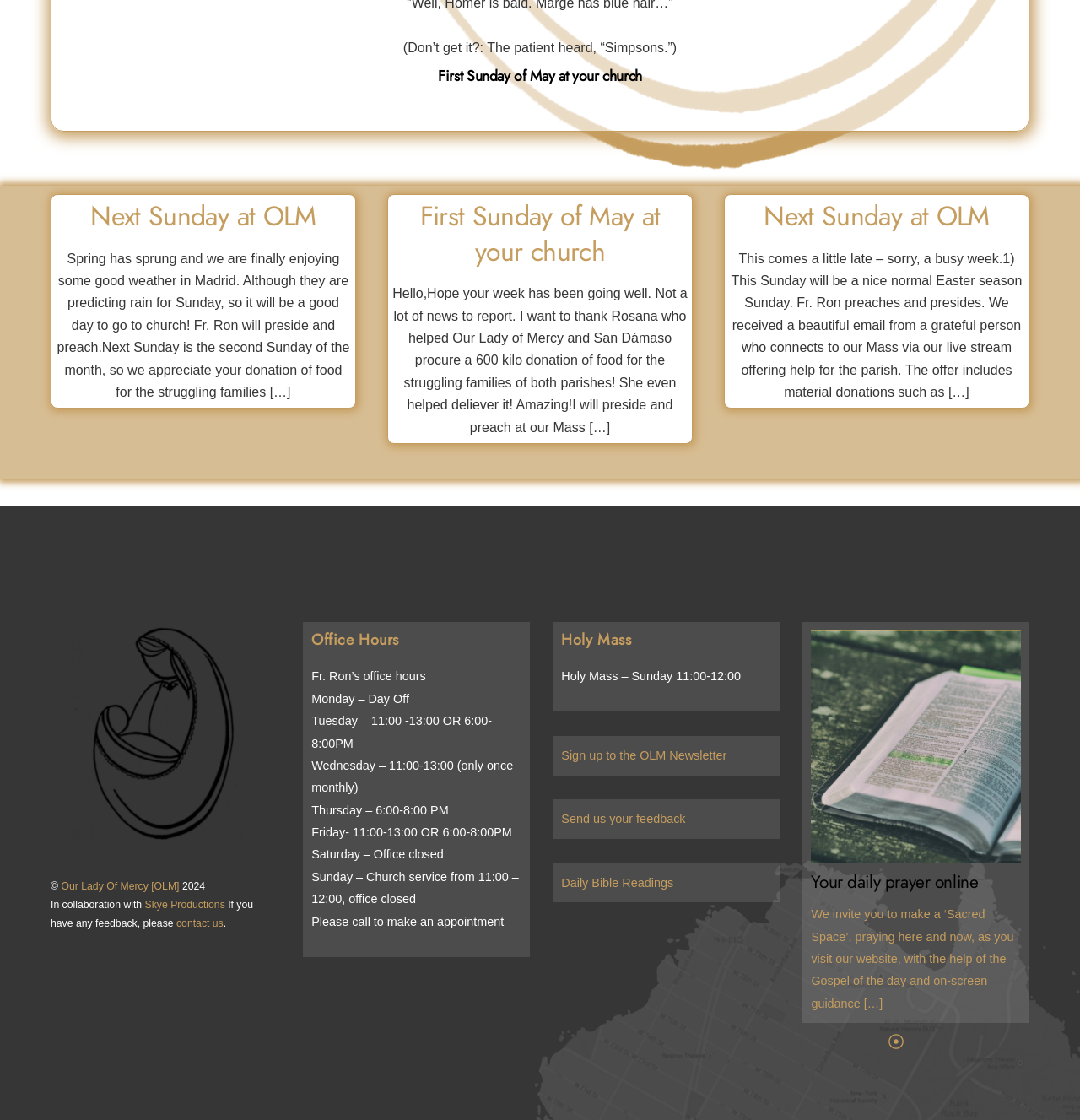Answer the question below using just one word or a short phrase: 
What is the name of the church?

Our Lady of Mercy